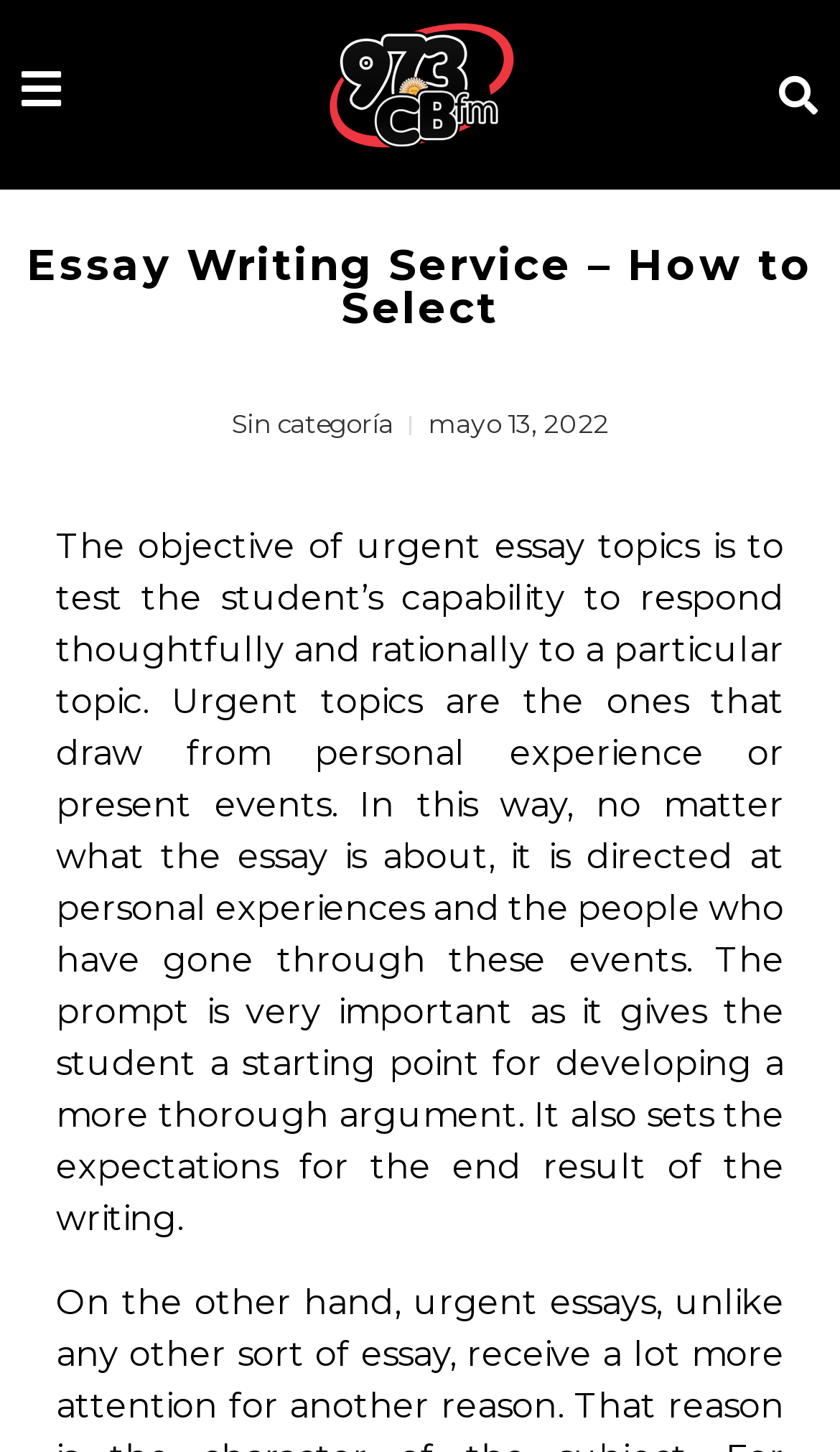What is the category of the article or post? Analyze the screenshot and reply with just one word or a short phrase.

Sin categoría